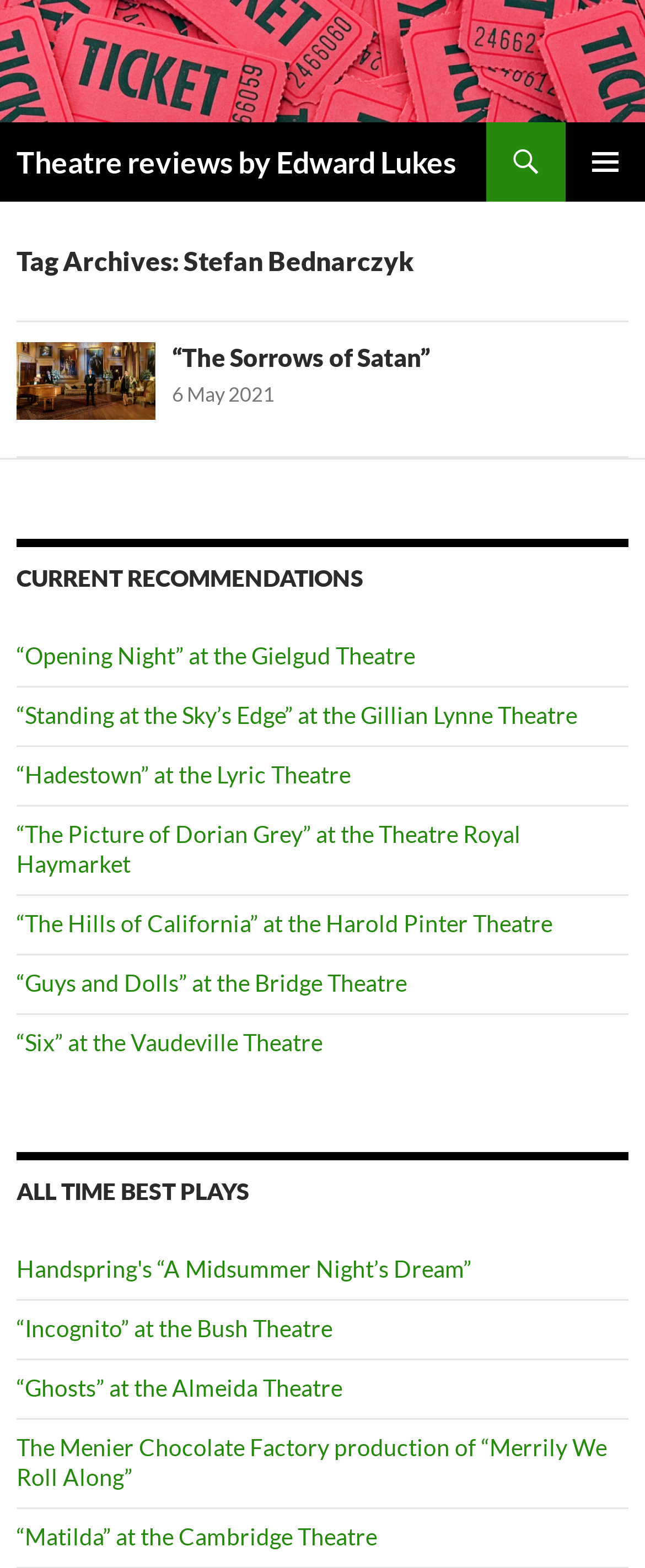With reference to the image, please provide a detailed answer to the following question: How many current recommendations are listed?

The number of current recommendations can be found by counting the links inside the navigation section with the heading 'CURRENT RECOMMENDATIONS', which lists 6 links to different plays.